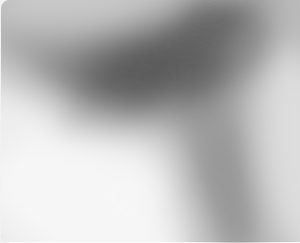Generate an elaborate caption for the image.

The image features the **ACALEPH Smart Glasses**, showcasing a sleek design that is likely aimed at tech-savvy users looking for wearable technology. Positioned prominently in the context of various smart glasses, the ACALEPH model highlights the rise of augmented reality and smart eyewear. Nearby, pricing information indicates an attractive price point of **$35.59**, suggesting it offers good value for those interested in innovative eyewear solutions. This image is part of a broader selection of smart glasses included in a product showcase, reflecting trends in modern tech accessories aimed at enhancing user experience and connectivity.